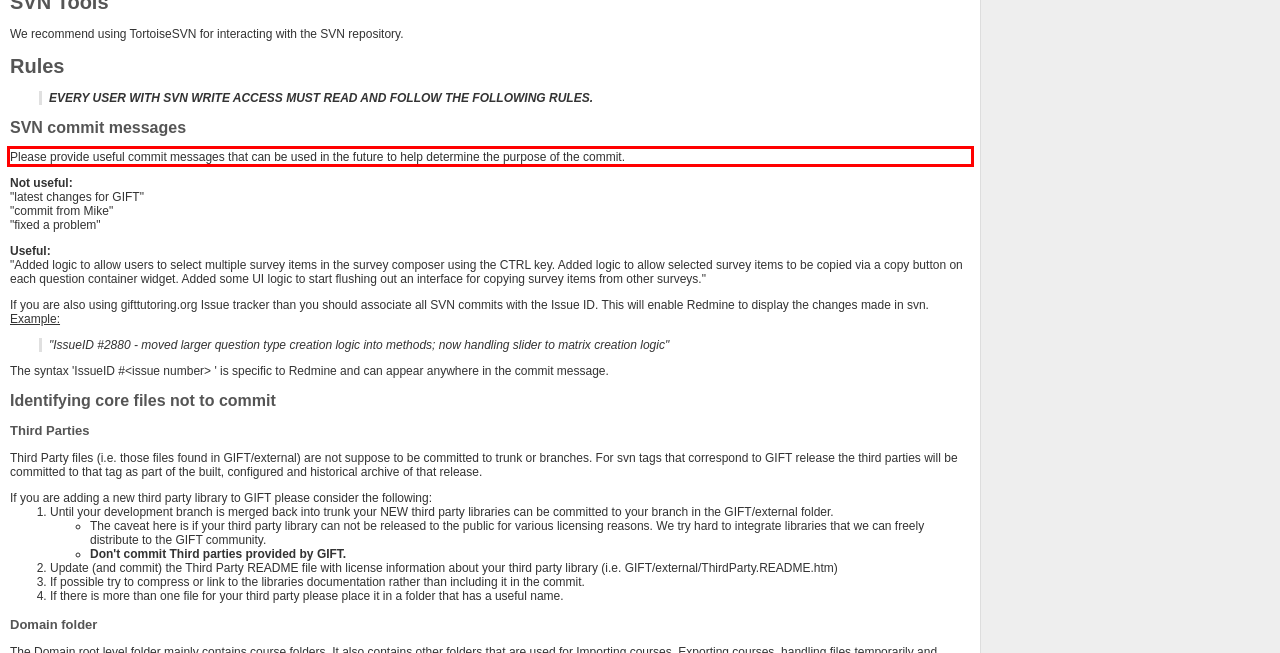With the given screenshot of a webpage, locate the red rectangle bounding box and extract the text content using OCR.

Please provide useful commit messages that can be used in the future to help determine the purpose of the commit.